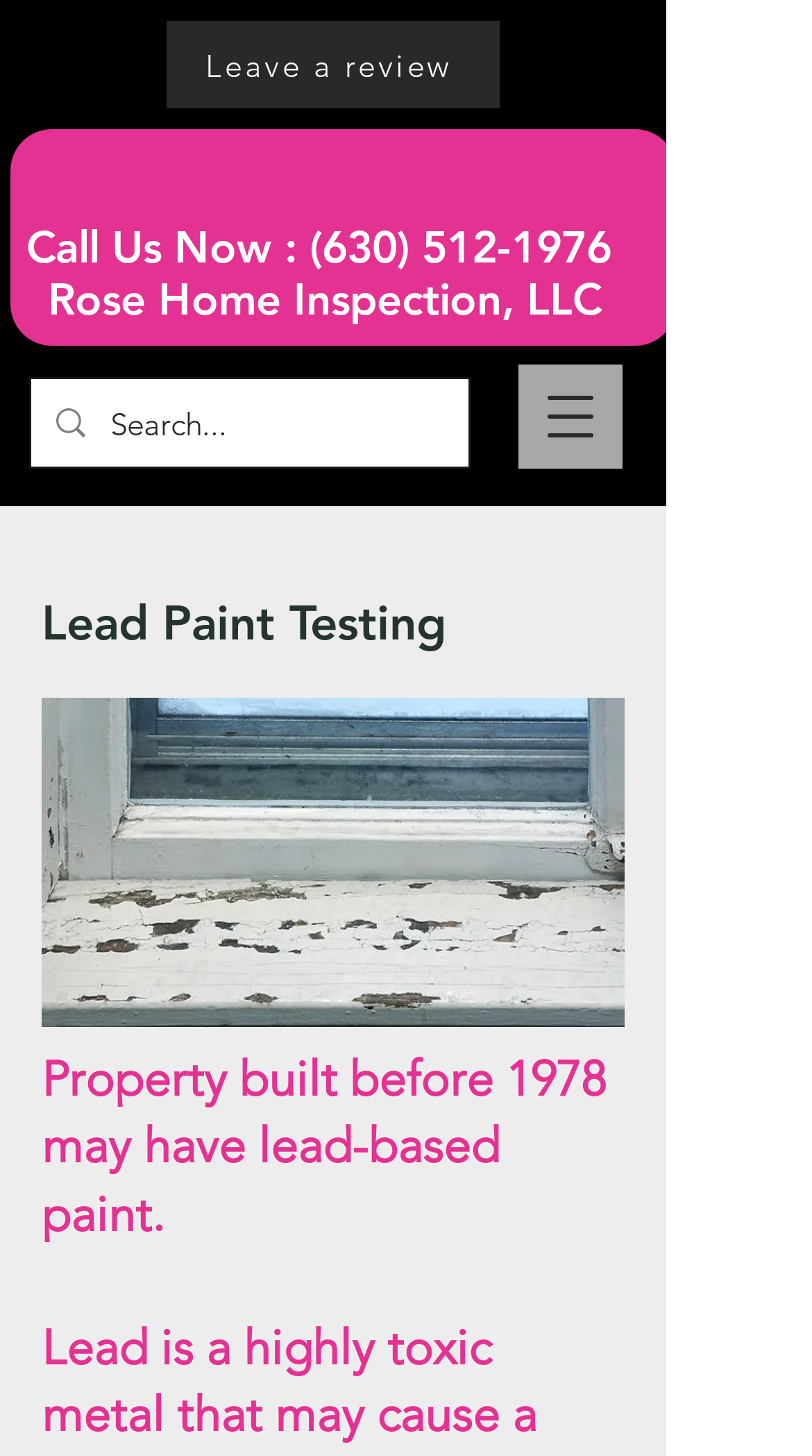What is the purpose of the search box?
Please analyze the image and answer the question with as much detail as possible.

I inferred the purpose of the search box by looking at its location and the text 'Search...' inside it, which suggests that it is used to search for something on the website.